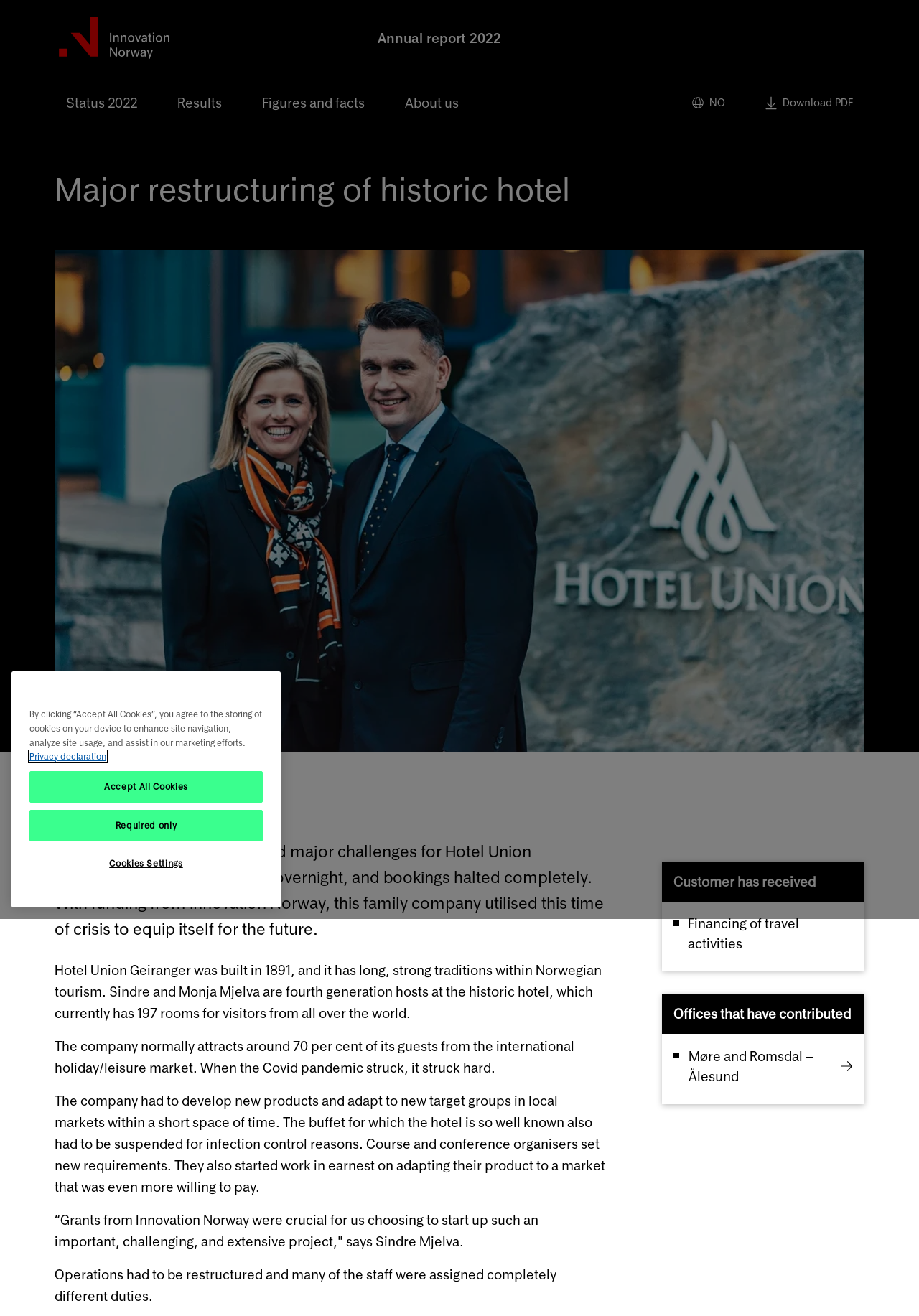How many rooms does the hotel have?
Please give a detailed answer to the question using the information shown in the image.

I found the answer by reading the static text elements on the webpage, specifically the one with the text 'Hotel Union Geiranger was built in 1891, and it has long, strong traditions within Norwegian tourism. Sindre and Monja Mjelva are fourth generation hosts at the historic hotel, which currently has 197 rooms for visitors from all over the world.' at coordinates [0.059, 0.73, 0.655, 0.776]. This text explicitly states the number of rooms the hotel has.